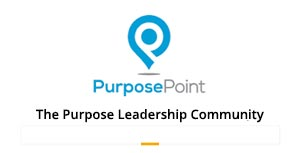Describe all the visual components present in the image.

The image features the logo of "PurposePoint," which is identified as "The Purpose Leadership Community." The design incorporates a modern symbol resembling a location pin, complemented by stylistic text that highlights the focus on purpose-driven leadership. This logo serves as a visual representation of a community aimed at fostering leadership with a clear sense of direction and objective, emphasizing the importance of purpose in leadership practices.